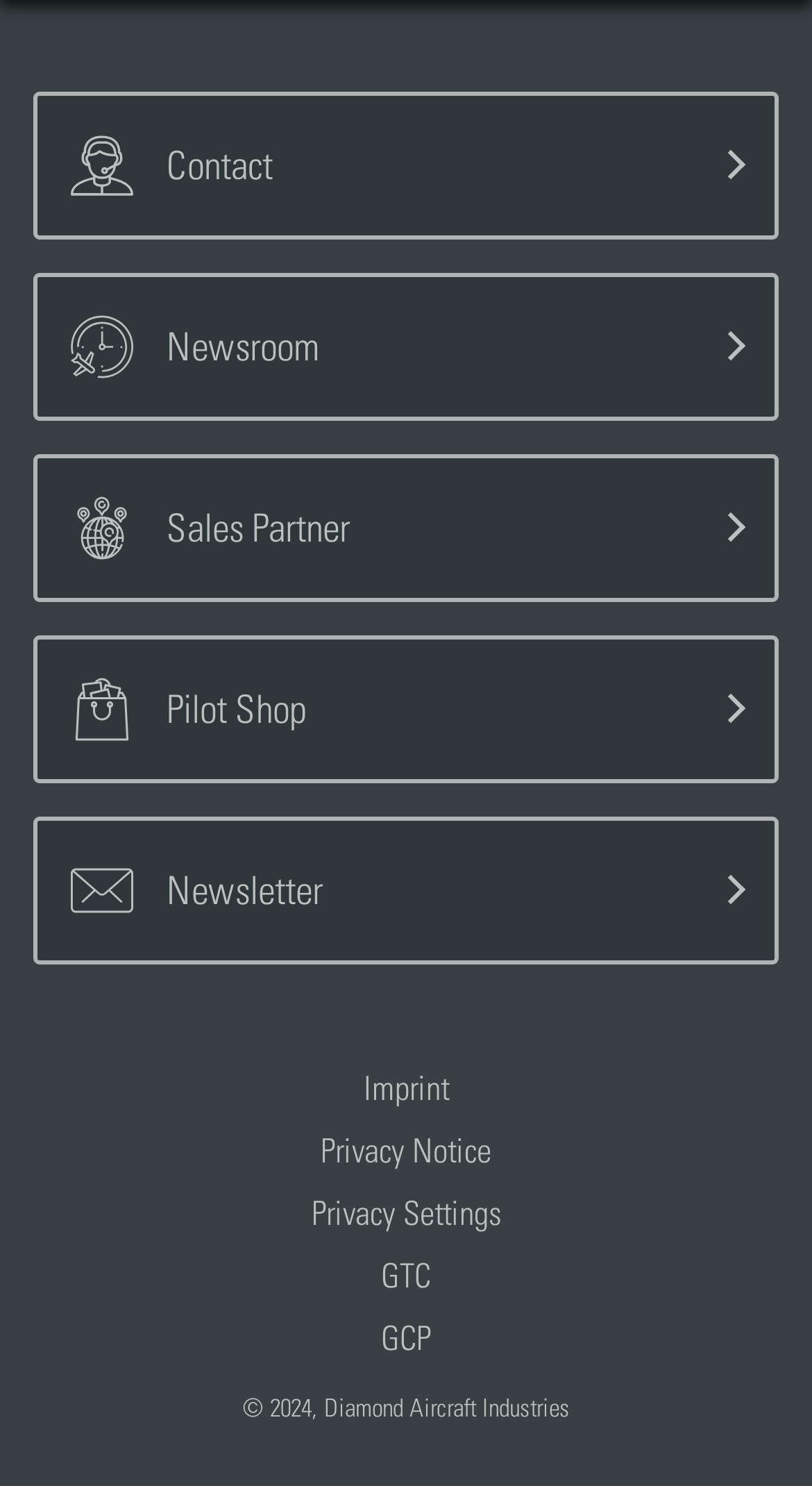Please determine the bounding box coordinates of the clickable area required to carry out the following instruction: "Contact us". The coordinates must be four float numbers between 0 and 1, represented as [left, top, right, bottom].

[0.046, 0.064, 0.954, 0.158]